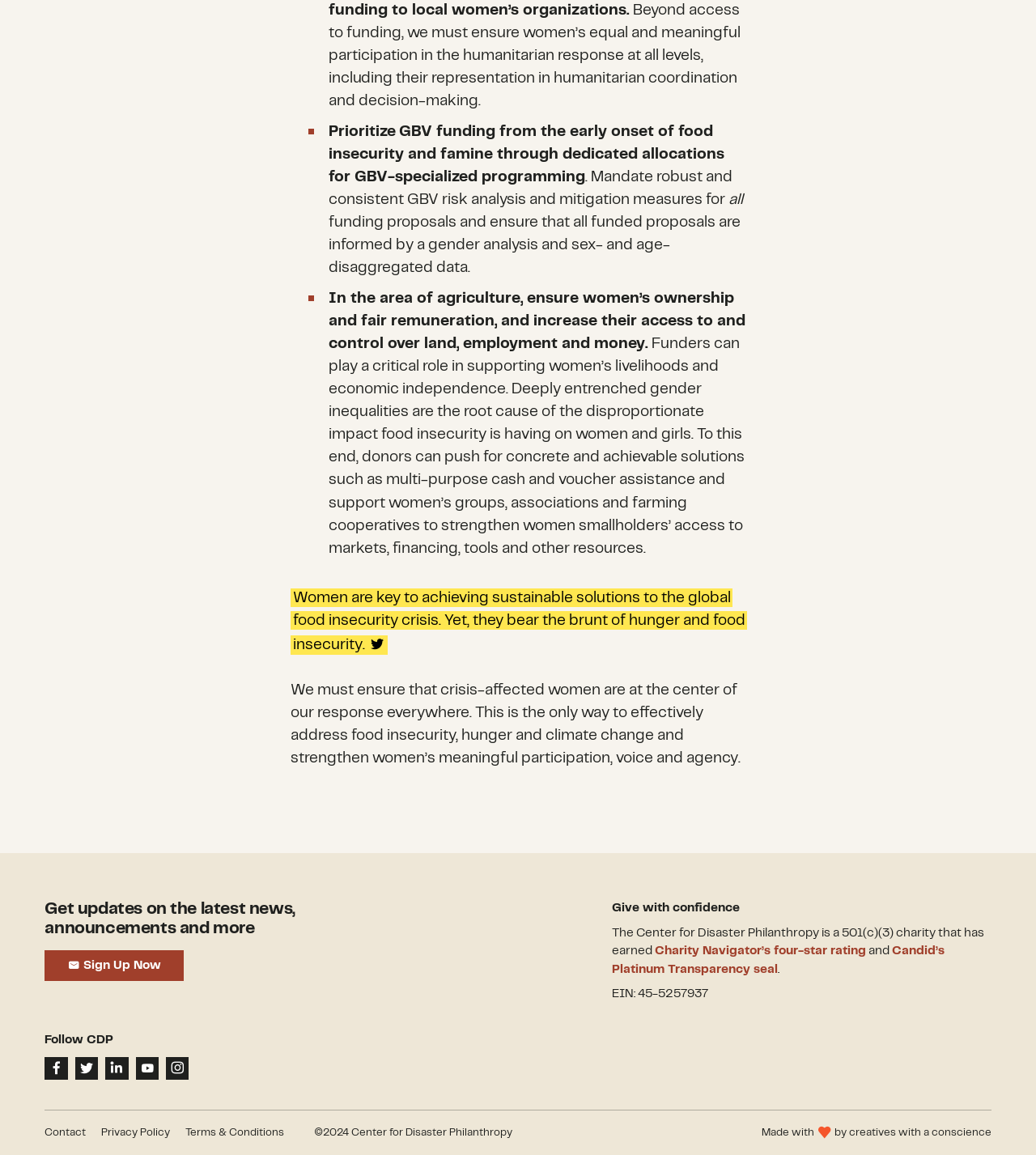Could you locate the bounding box coordinates for the section that should be clicked to accomplish this task: "Share on Facebook".

[0.043, 0.915, 0.065, 0.935]